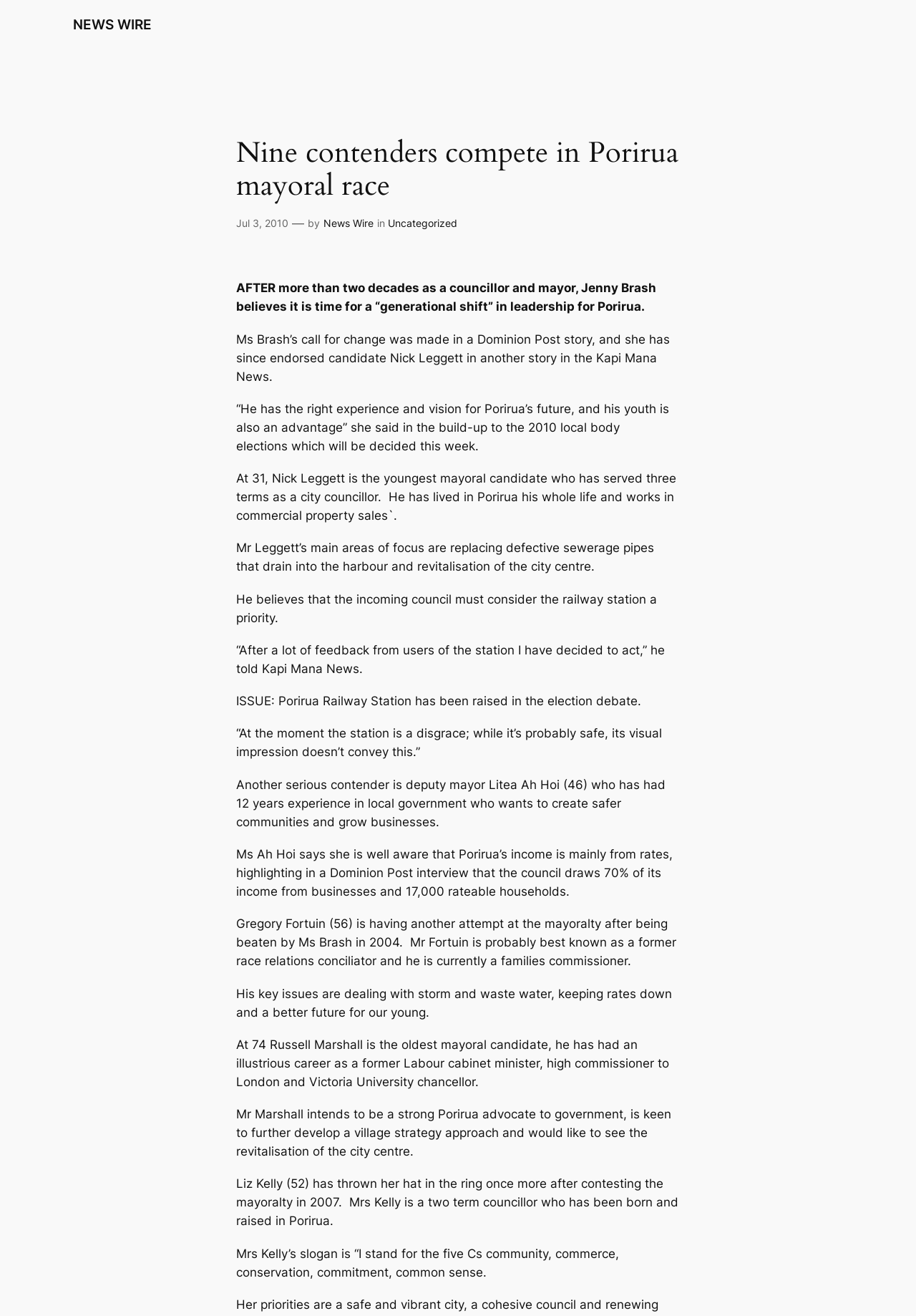Utilize the details in the image to give a detailed response to the question: How old is Nick Leggett?

According to the webpage, Nick Leggett is 31 years old, as mentioned in the paragraph that describes his background and mayoral candidacy.